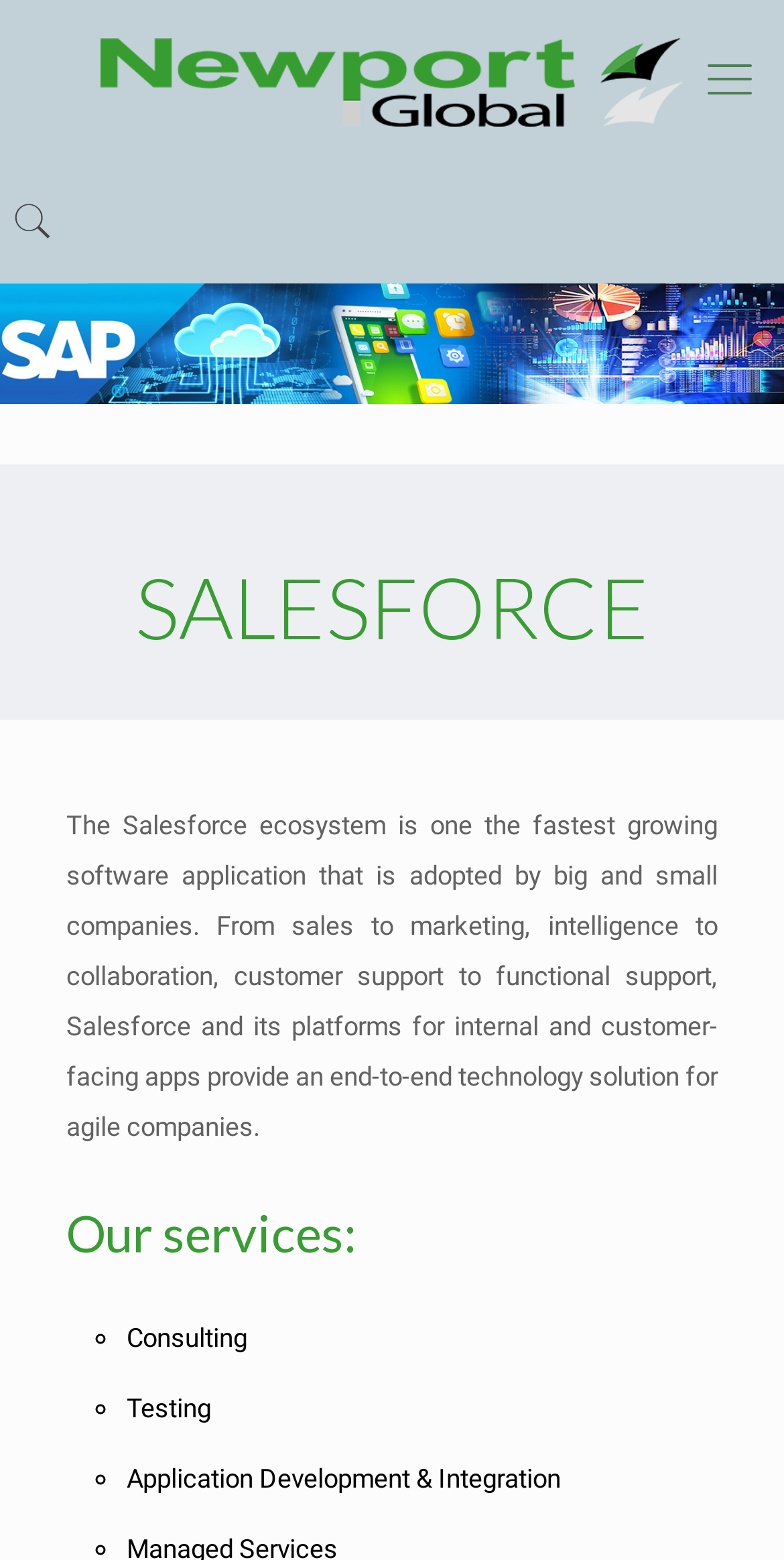What is the company logo?
Look at the image and respond with a one-word or short-phrase answer.

NewportGlobal